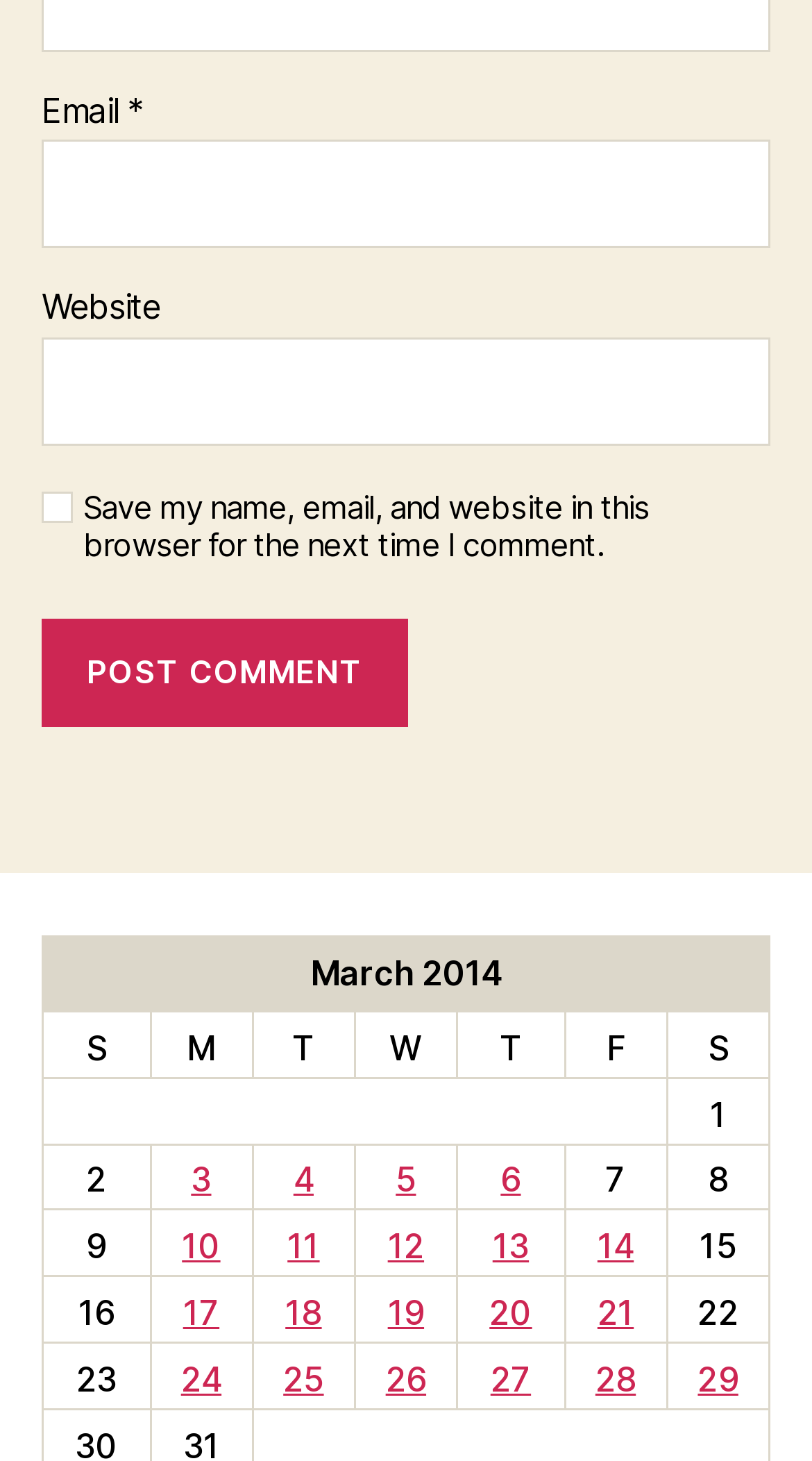Identify the bounding box coordinates of the element to click to follow this instruction: 'Enter email address'. Ensure the coordinates are four float values between 0 and 1, provided as [left, top, right, bottom].

[0.051, 0.096, 0.949, 0.17]